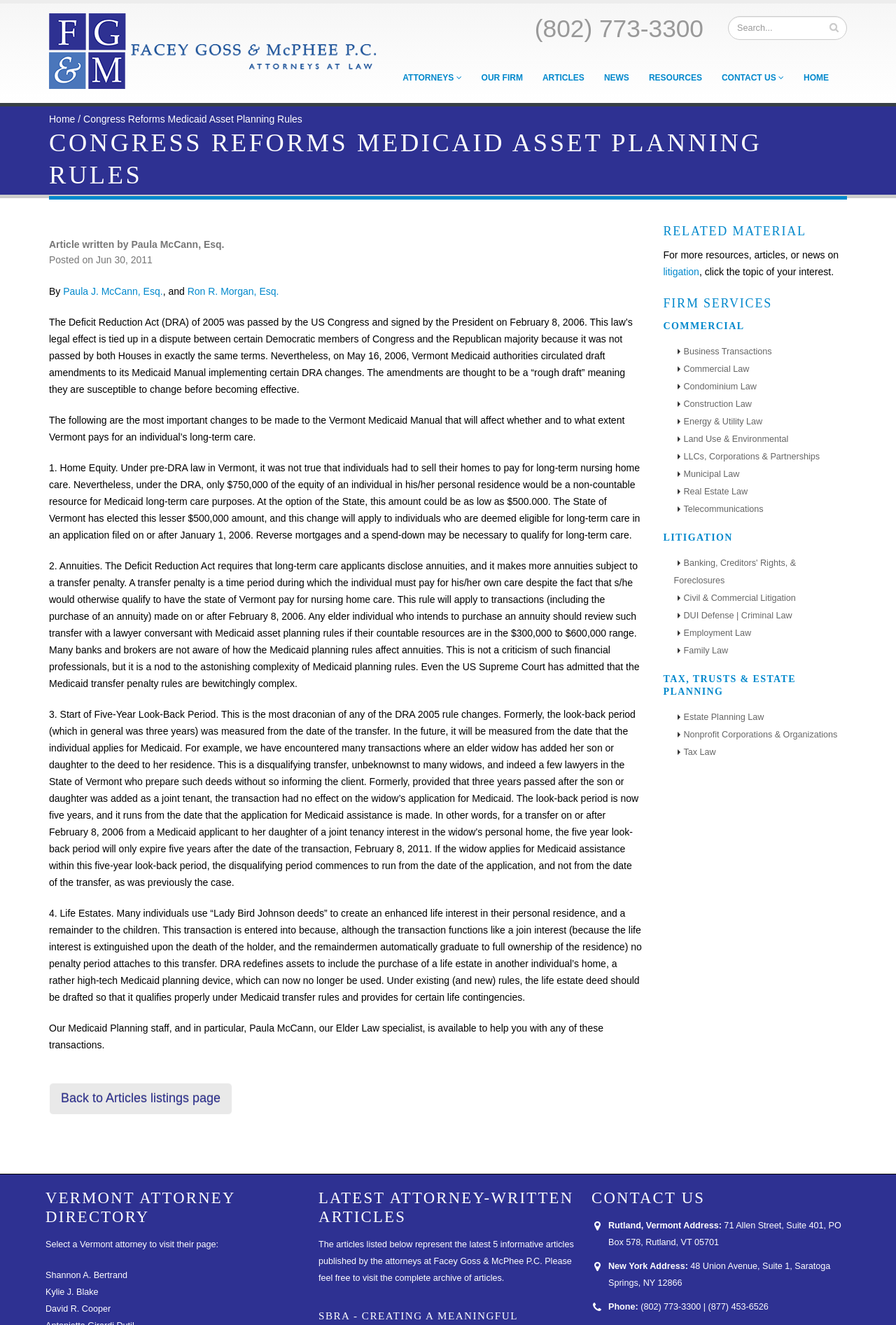Refer to the screenshot and answer the following question in detail:
What is the phone number of the Rutland, Vermont office?

The phone number of the Rutland, Vermont office can be determined by reading the text '(802) 773-3300' which is located at the top of the webpage, below the navigation menu.